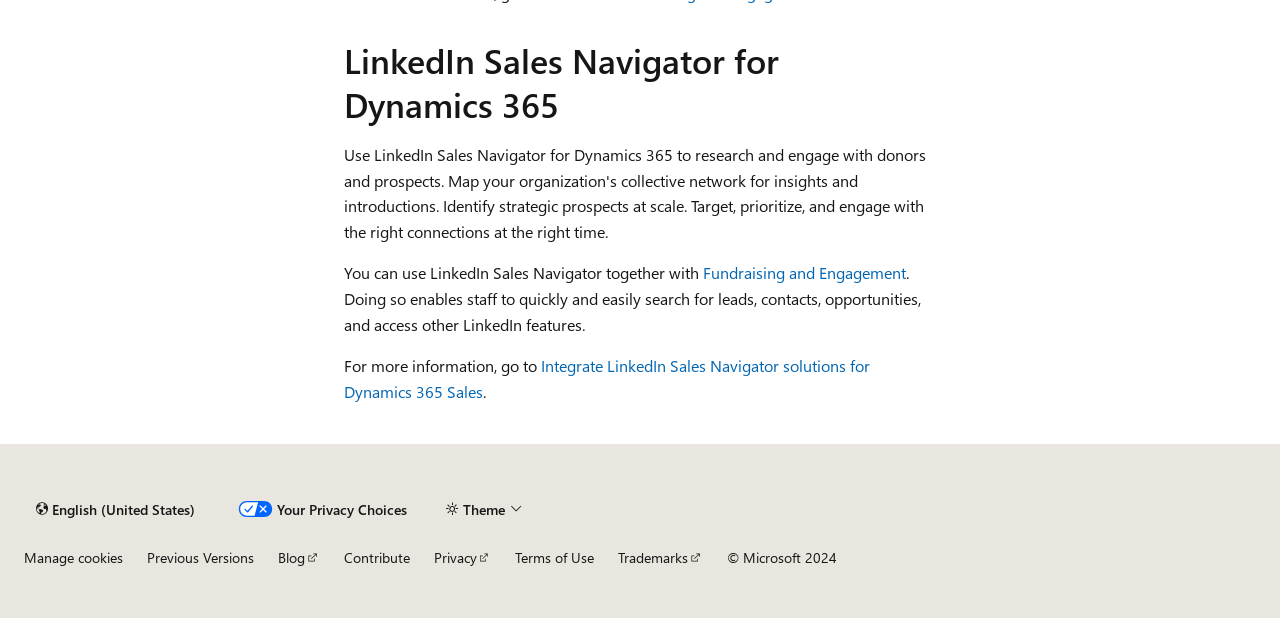Please identify the bounding box coordinates of the element I should click to complete this instruction: 'View previous versions'. The coordinates should be given as four float numbers between 0 and 1, like this: [left, top, right, bottom].

[0.115, 0.886, 0.198, 0.917]